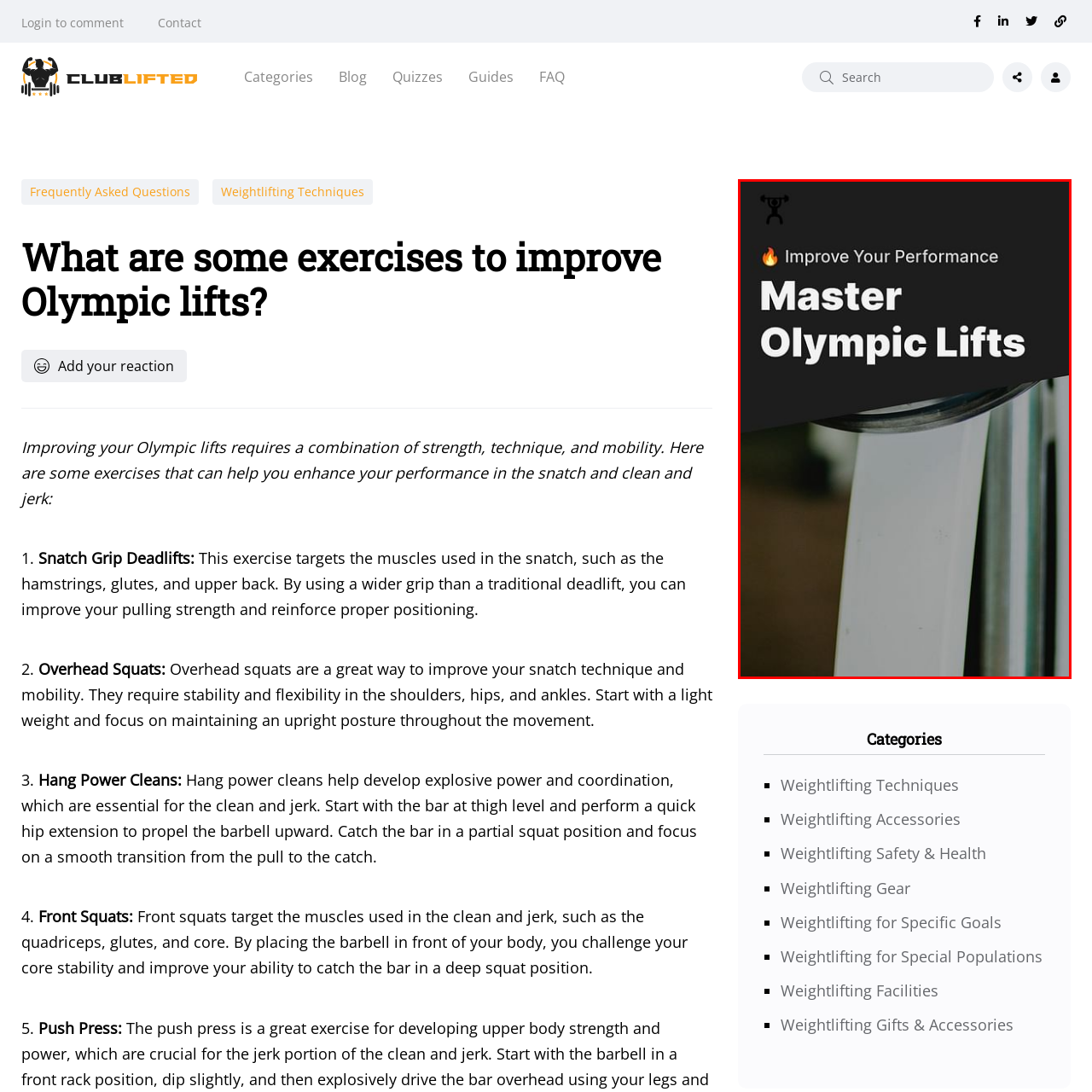What is the color of the background?
Direct your attention to the image marked by the red bounding box and provide a detailed answer based on the visual details available.

The background of the image appears to be dark, which creates a high contrast with the white text and makes the title and other elements stand out. This design choice helps to draw the viewer's attention to the content.